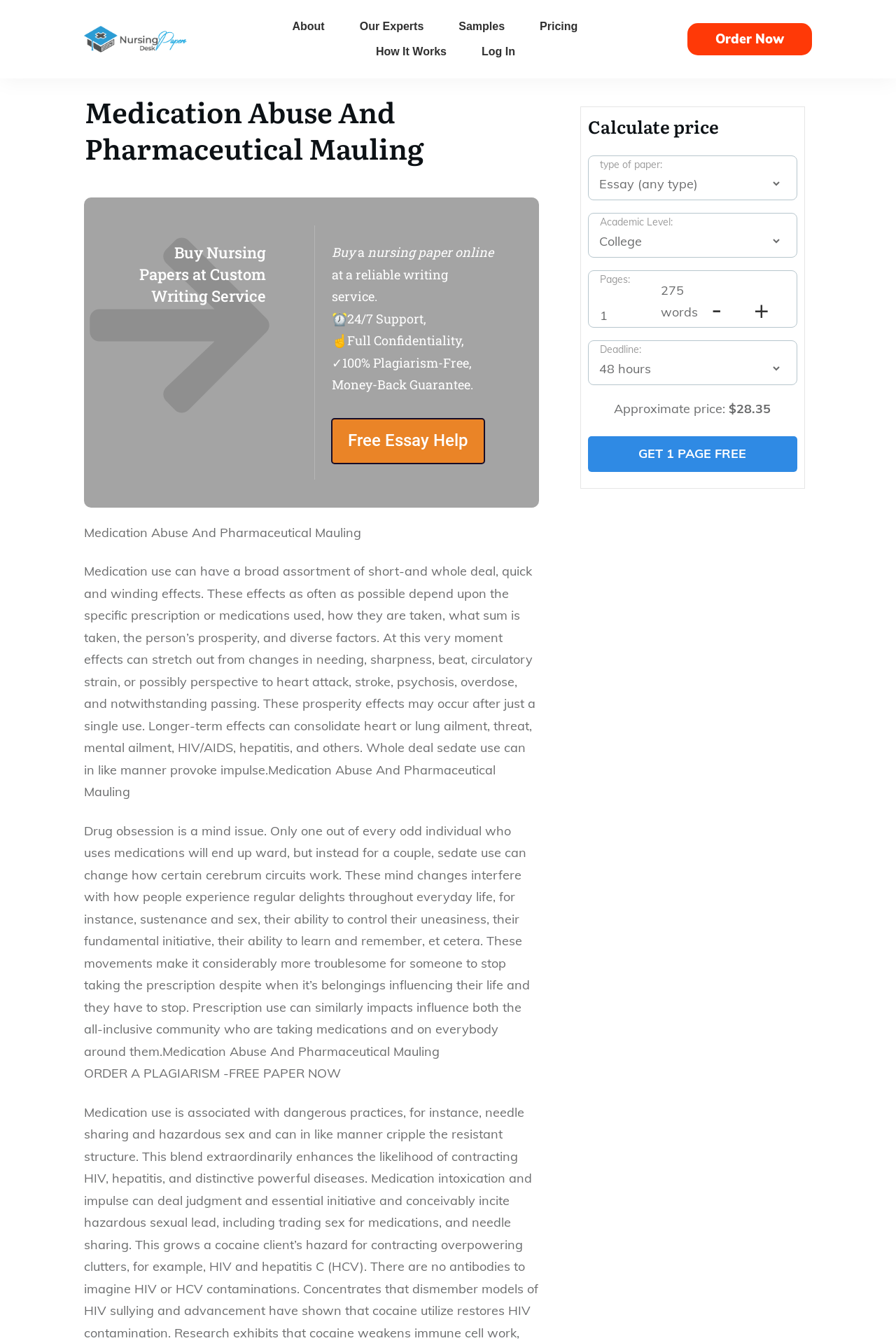Generate a comprehensive description of the contents of the webpage.

The webpage is about a custom writing service, specifically focused on nursing papers. At the top, there is a navigation menu with links to "About", "Our Experts", "Samples", "Pricing", "How It Works", and "Log In". Below the navigation menu, there is a prominent call-to-action button "Order Now".

The main content of the webpage is divided into two sections. On the left, there is a heading "Medication Abuse And Pharmaceutical Mauling" followed by a brief introduction to the topic. Below the introduction, there is a longer text discussing the effects of medication abuse, including short-term and long-term effects, and how it can lead to drug addiction.

On the right side of the webpage, there is a section with a heading "Buy Nursing Papers at Custom Writing Service". This section promotes the custom writing service, highlighting its benefits such as 24/7 support, full confidentiality, and a money-back guarantee. Below this section, there is a link to "Free Essay Help".

Further down the webpage, there is a section with a heading "Calculate price". This section allows users to calculate the price of their paper by selecting the type of paper, academic level, number of pages, and deadline. The price is displayed below the calculation section, with an approximate price of $28.35. There is also a link to "GET 1 PAGE FREE" and a call-to-action button "ORDER A PLAGIARISM -FREE PAPER NOW".